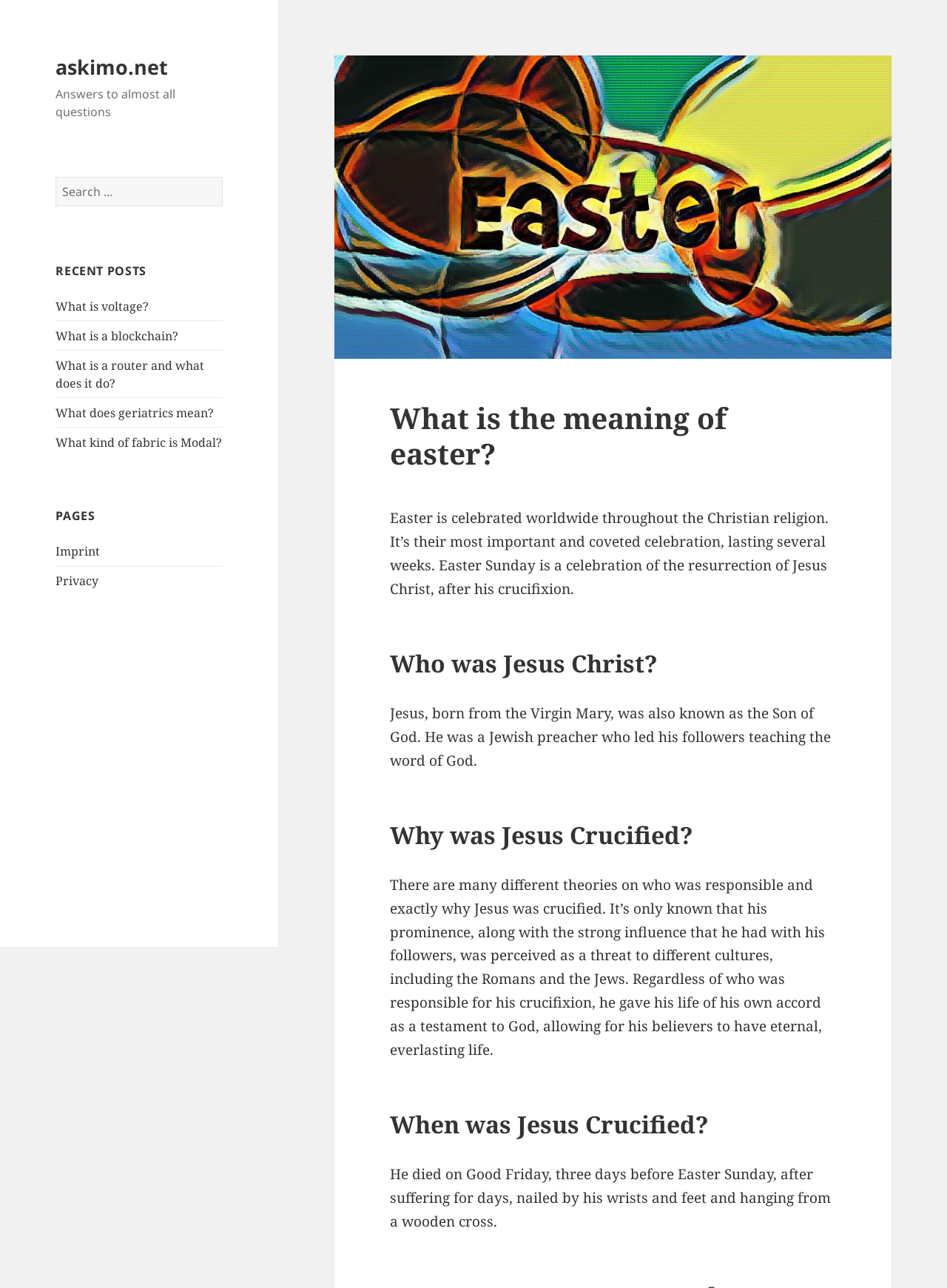What is Jesus Christ known as?
Using the image as a reference, give an elaborate response to the question.

According to the webpage, Jesus Christ is known as the Son of God, as mentioned in the paragraph 'Who was Jesus Christ?' which describes him as 'born from the Virgin Mary, was also known as the Son of God'.